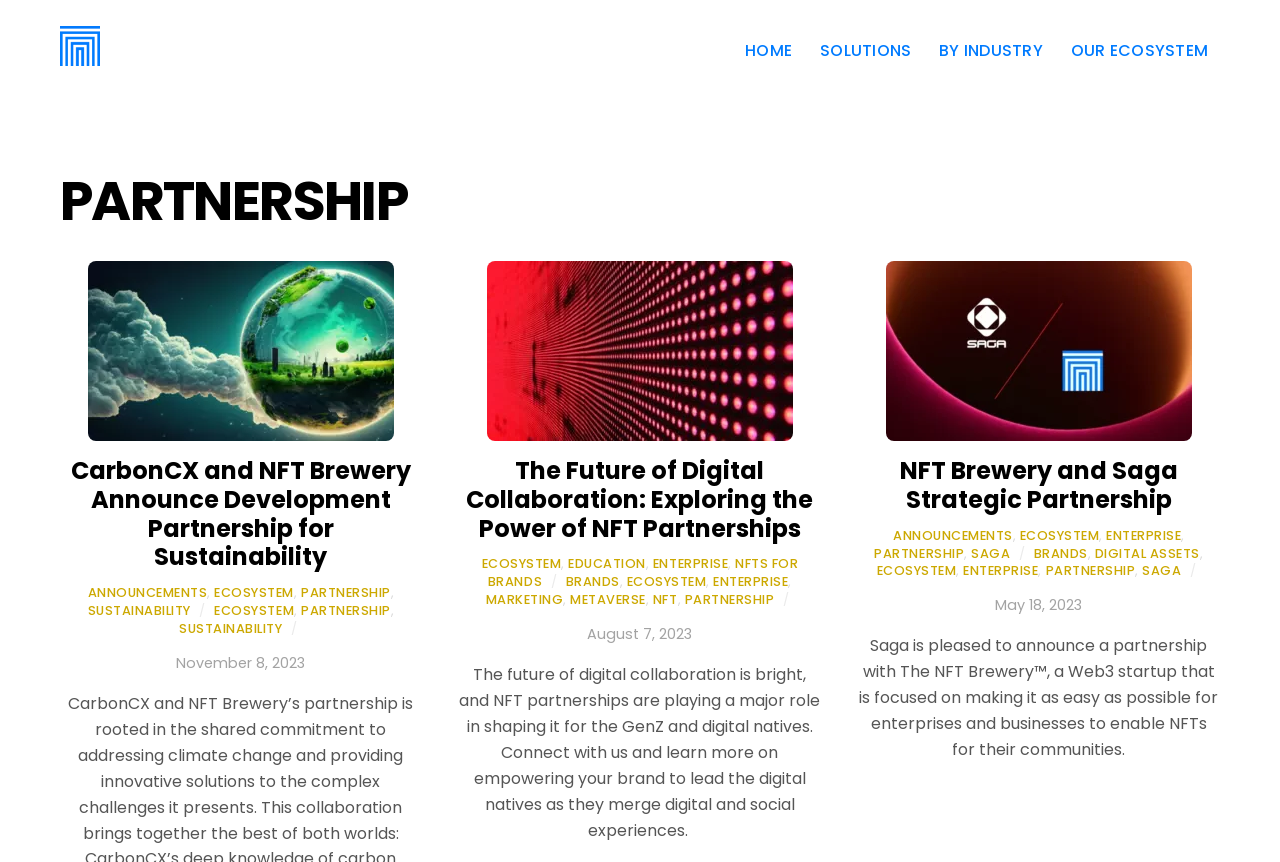What is the text of the first heading?
Please provide a single word or phrase answer based on the image.

PARTNERSHIP